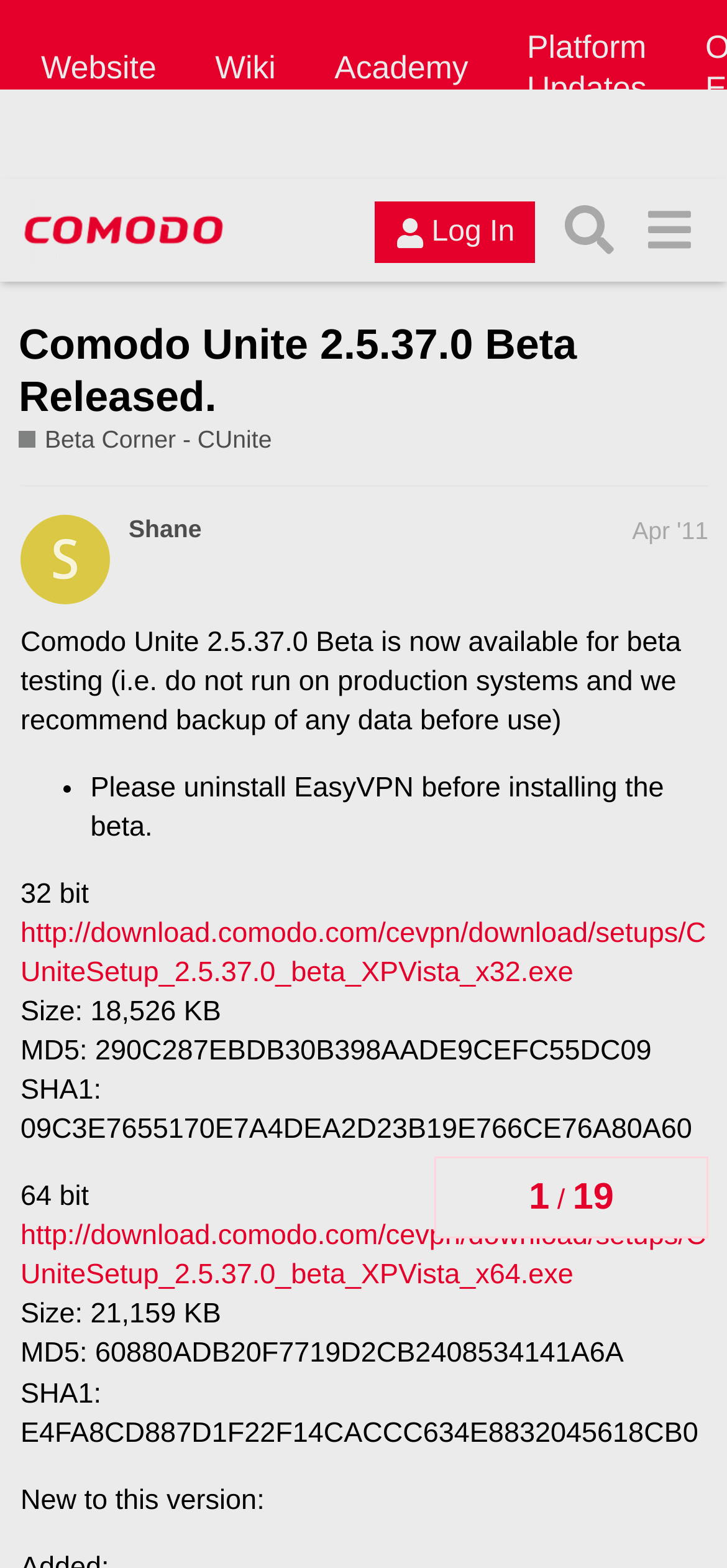Answer with a single word or phrase: 
What is the version of Comodo Unite available for beta testing?

2.5.37.0 Beta